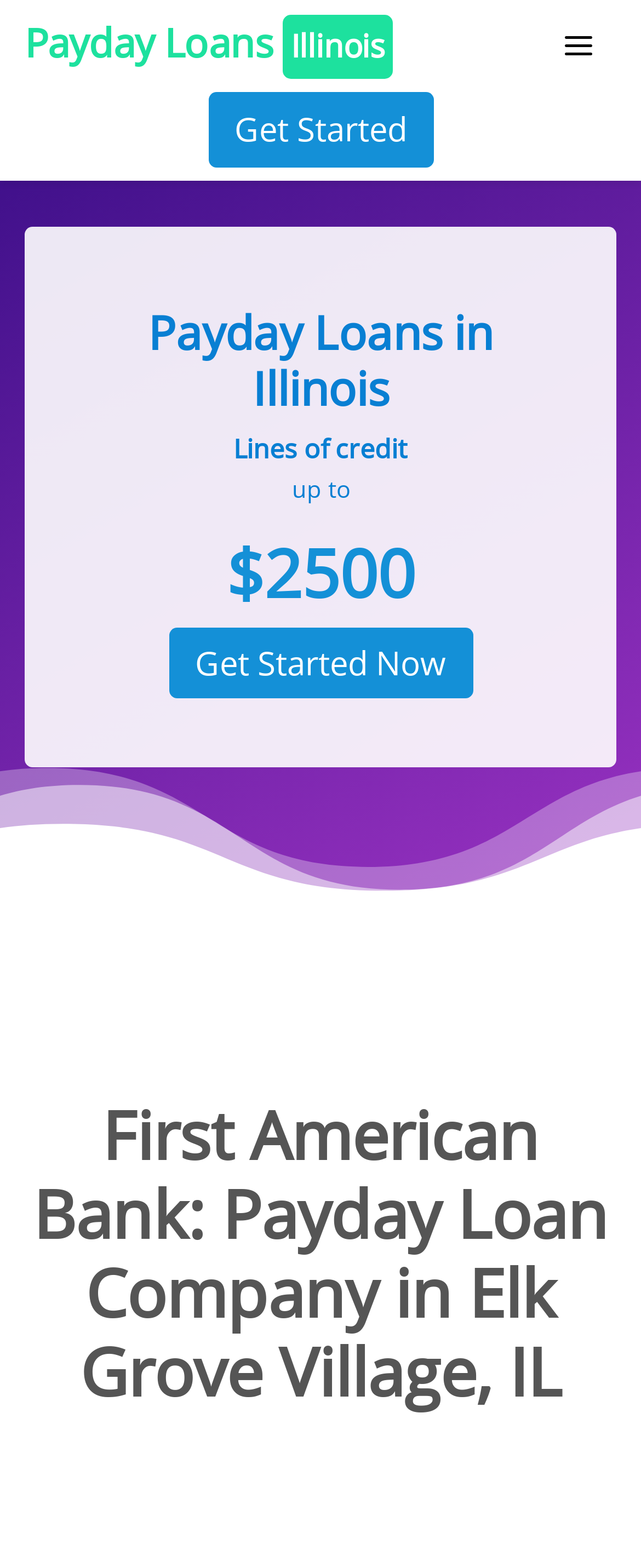Please study the image and answer the question comprehensively:
What is the purpose of the toggle navigation button?

The toggle navigation button is likely used to control the navigation menu, as it is described as 'Toggle navigation' and has a control relationship with the navbarNavDropdown element.